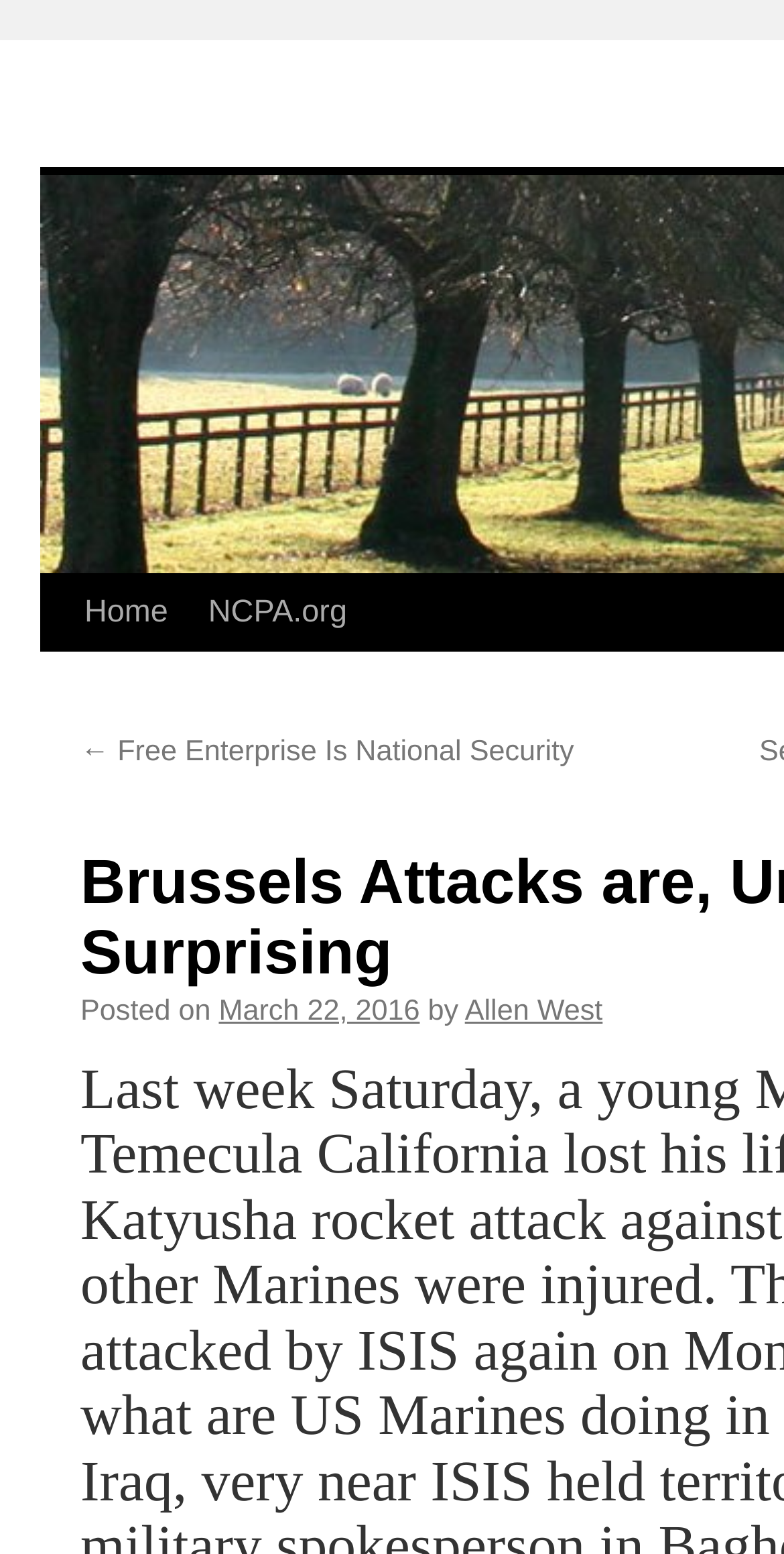Give a concise answer using only one word or phrase for this question:
How many links are in the top navigation bar?

3